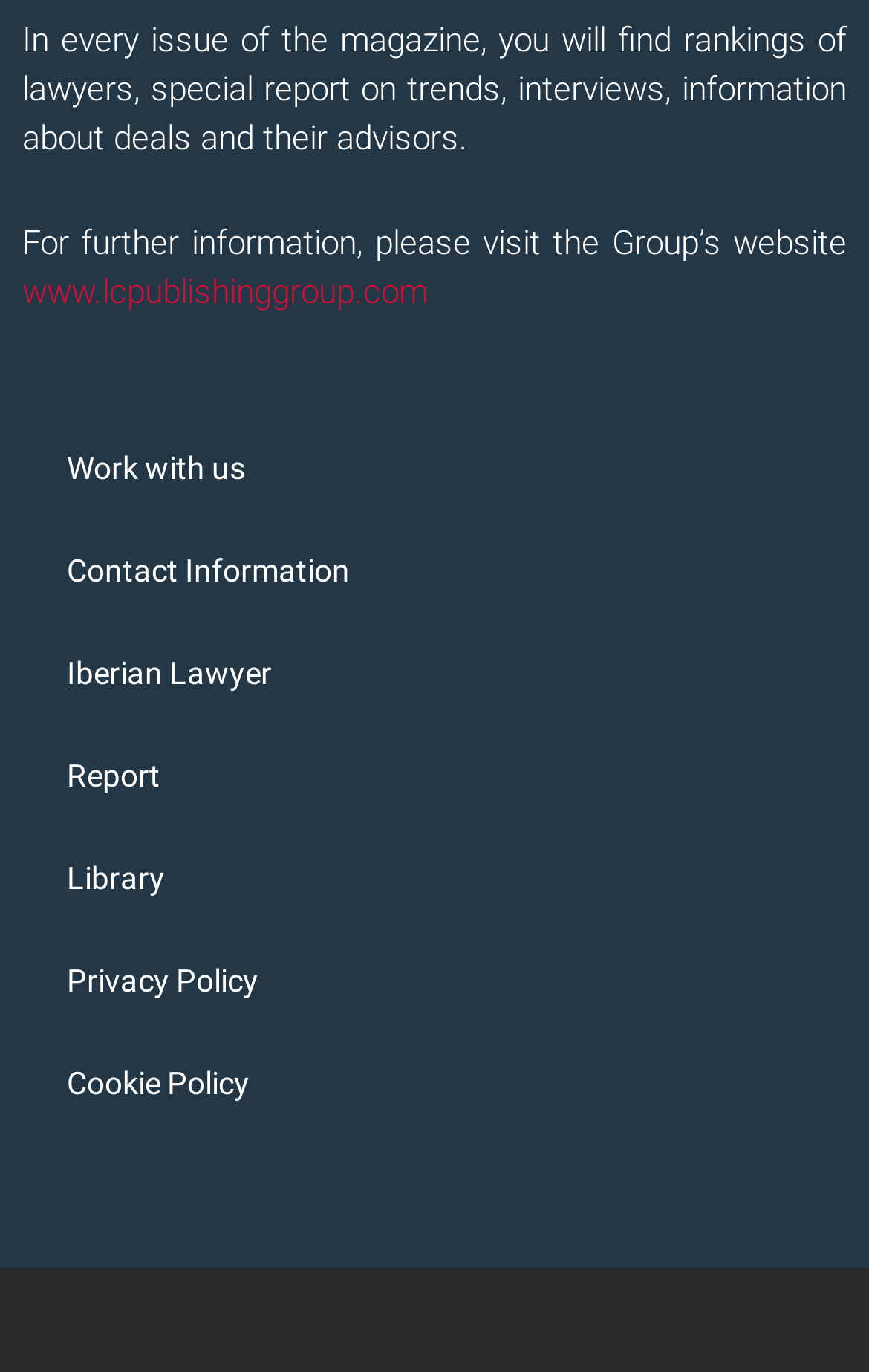What is the vertical position of 'Contact Information' relative to 'Work with us'?
Answer the question with a single word or phrase derived from the image.

Below